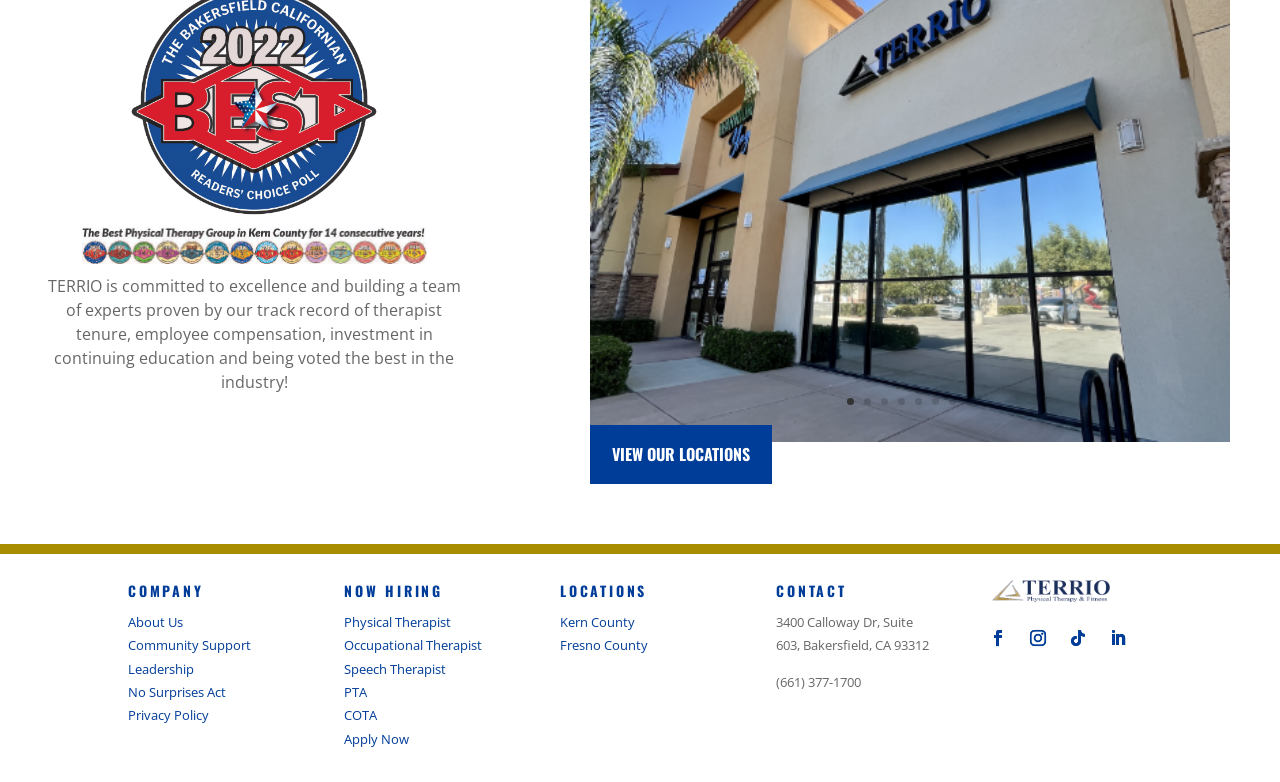Locate the bounding box coordinates of the clickable part needed for the task: "Apply for a Physical Therapist job".

[0.269, 0.784, 0.352, 0.807]